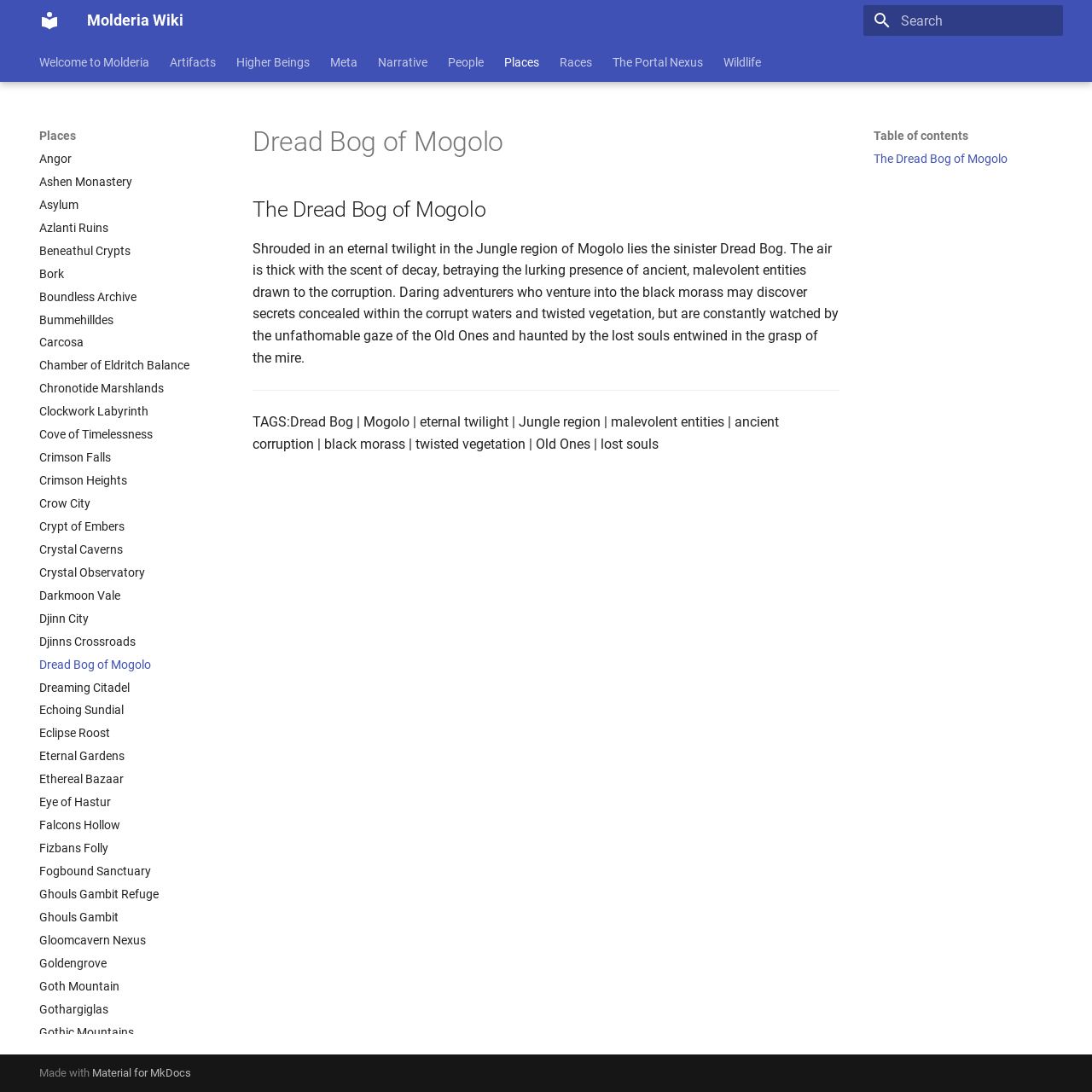Respond to the question below with a concise word or phrase:
What is the purpose of the search bar?

To start searching